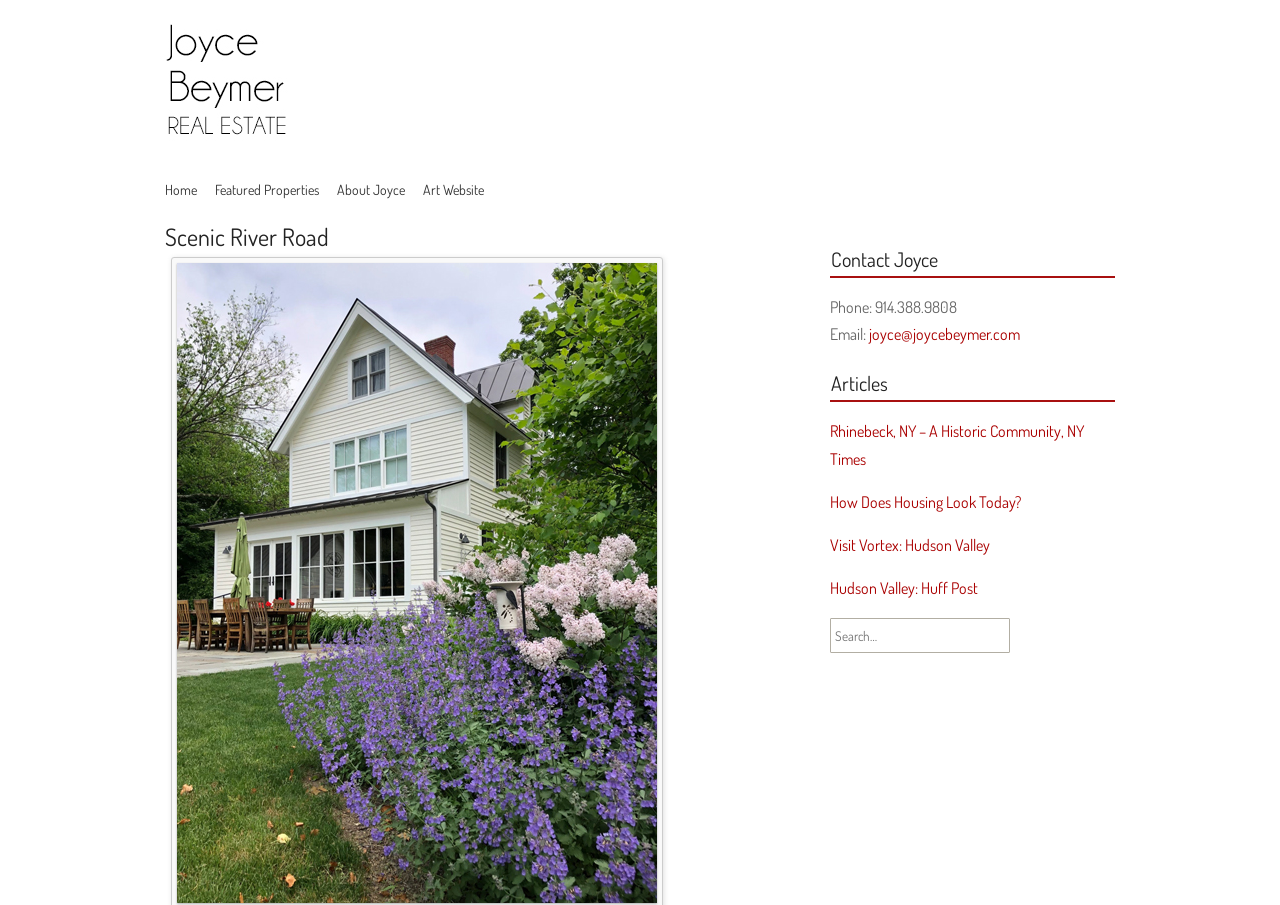Identify the bounding box coordinates of the element that should be clicked to fulfill this task: "Search for a property". The coordinates should be provided as four float numbers between 0 and 1, i.e., [left, top, right, bottom].

[0.649, 0.689, 0.757, 0.716]